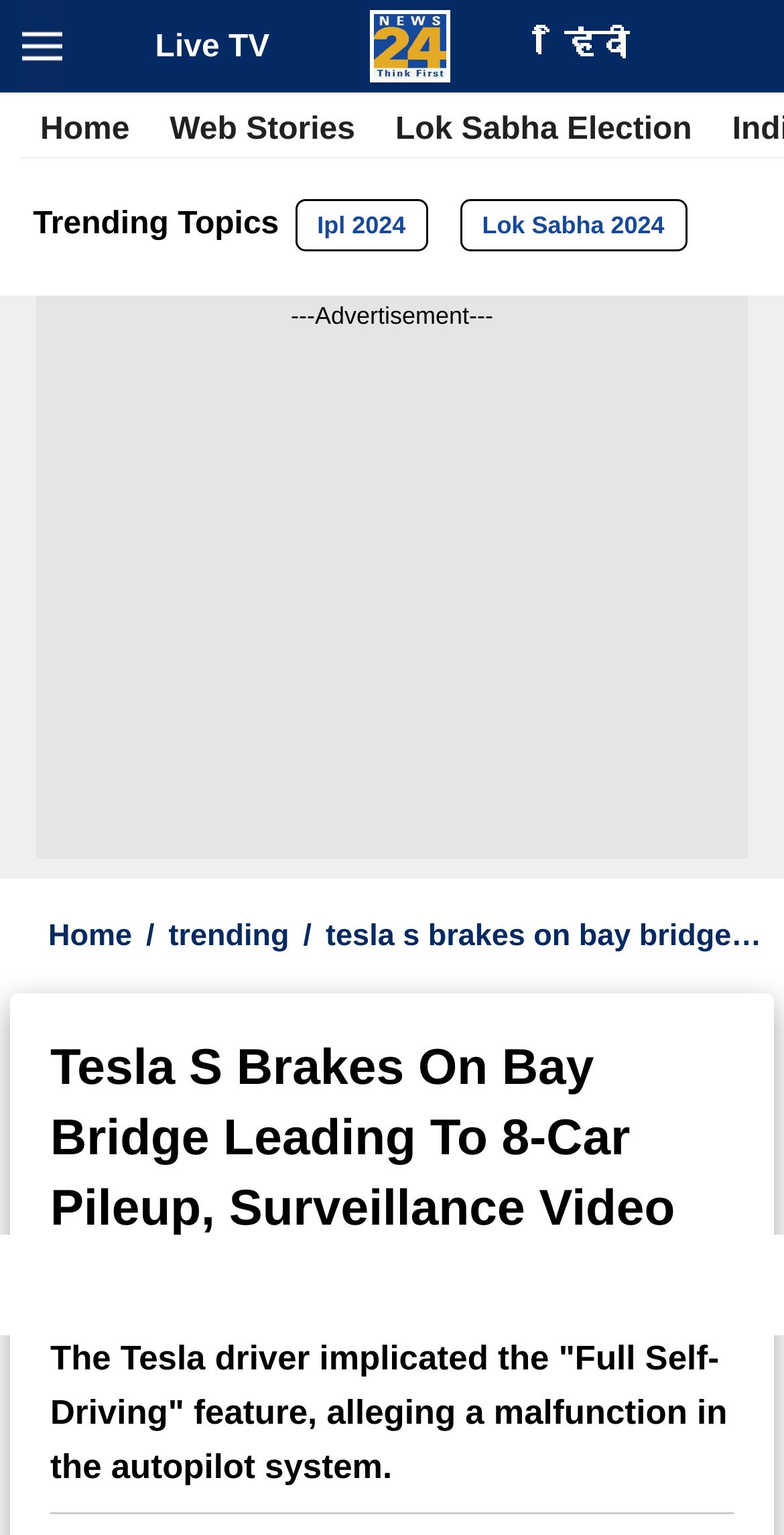From the screenshot, find the bounding box of the UI element matching this description: "Web Stories". Supply the bounding box coordinates in the form [left, top, right, bottom], each a float between 0 and 1.

[0.191, 0.067, 0.479, 0.103]